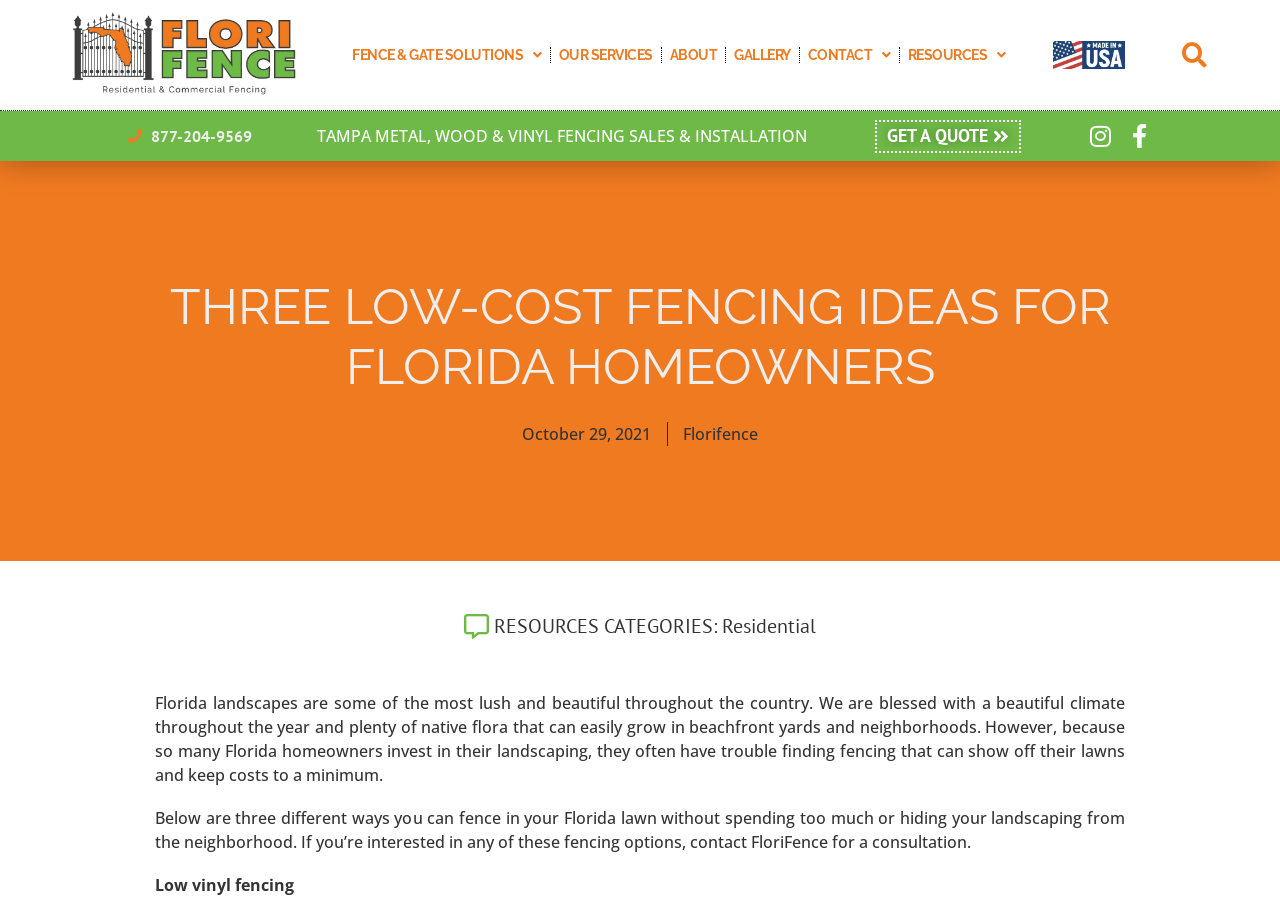Use a single word or phrase to answer the question:
What is the purpose of the 'GET A QUOTE' button?

To get a quote